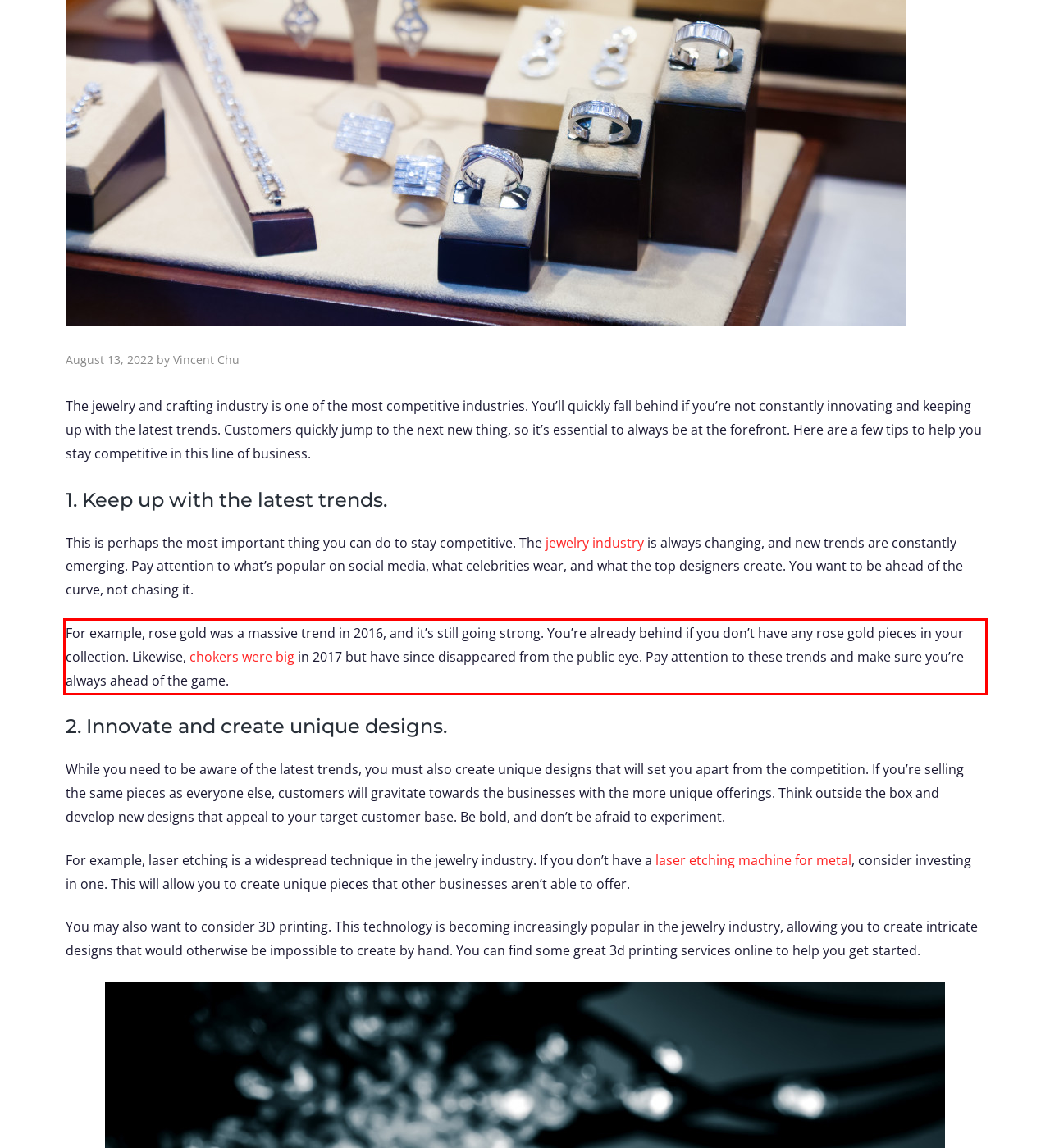Identify the text inside the red bounding box in the provided webpage screenshot and transcribe it.

For example, rose gold was a massive trend in 2016, and it’s still going strong. You’re already behind if you don’t have any rose gold pieces in your collection. Likewise, chokers were big in 2017 but have since disappeared from the public eye. Pay attention to these trends and make sure you’re always ahead of the game.